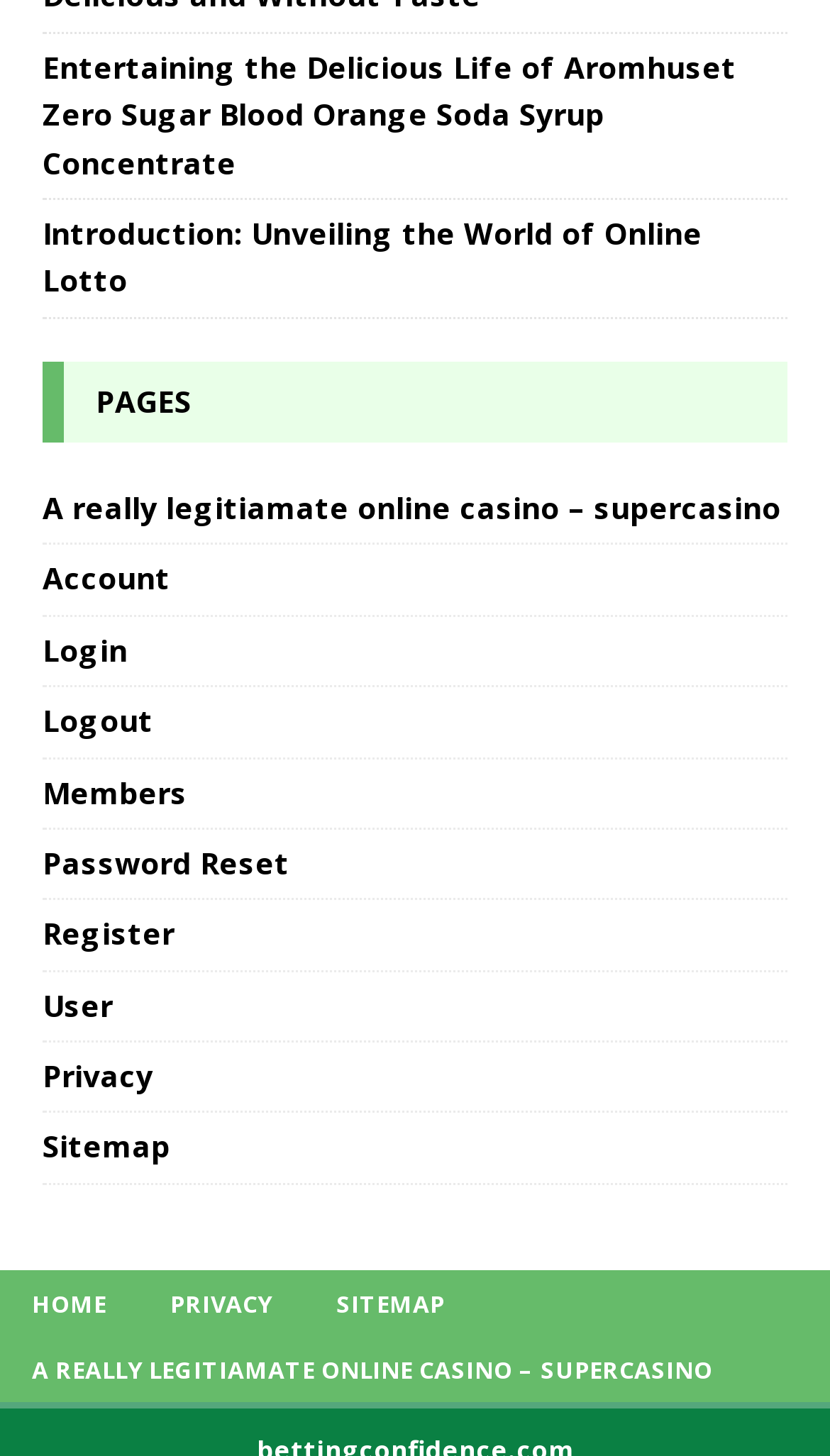Please answer the following question using a single word or phrase: 
How many headings are on the webpage?

1